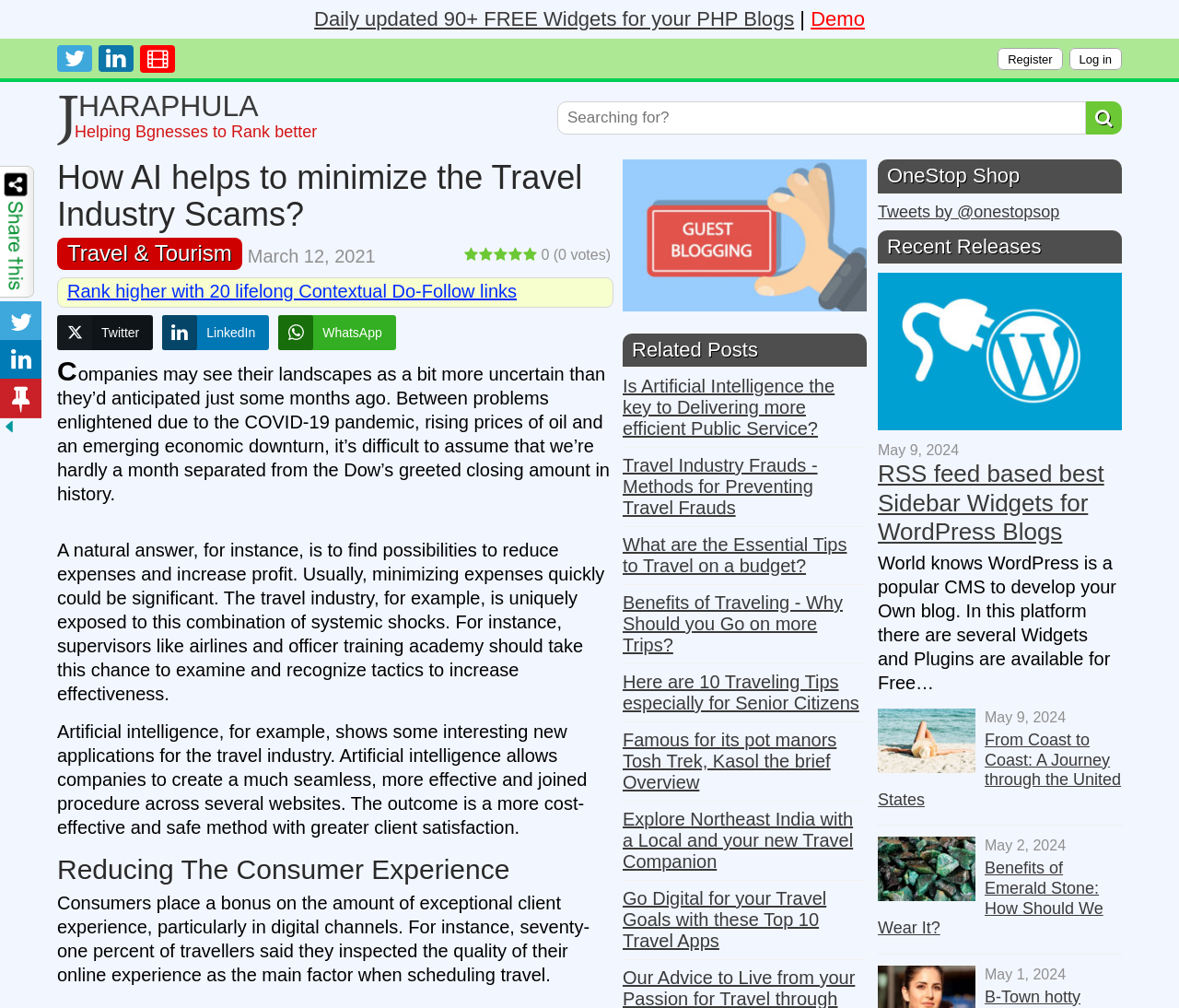Pinpoint the bounding box coordinates of the element you need to click to execute the following instruction: "Search for something in the textbox". The bounding box should be represented by four float numbers between 0 and 1, in the format [left, top, right, bottom].

[0.473, 0.101, 0.921, 0.134]